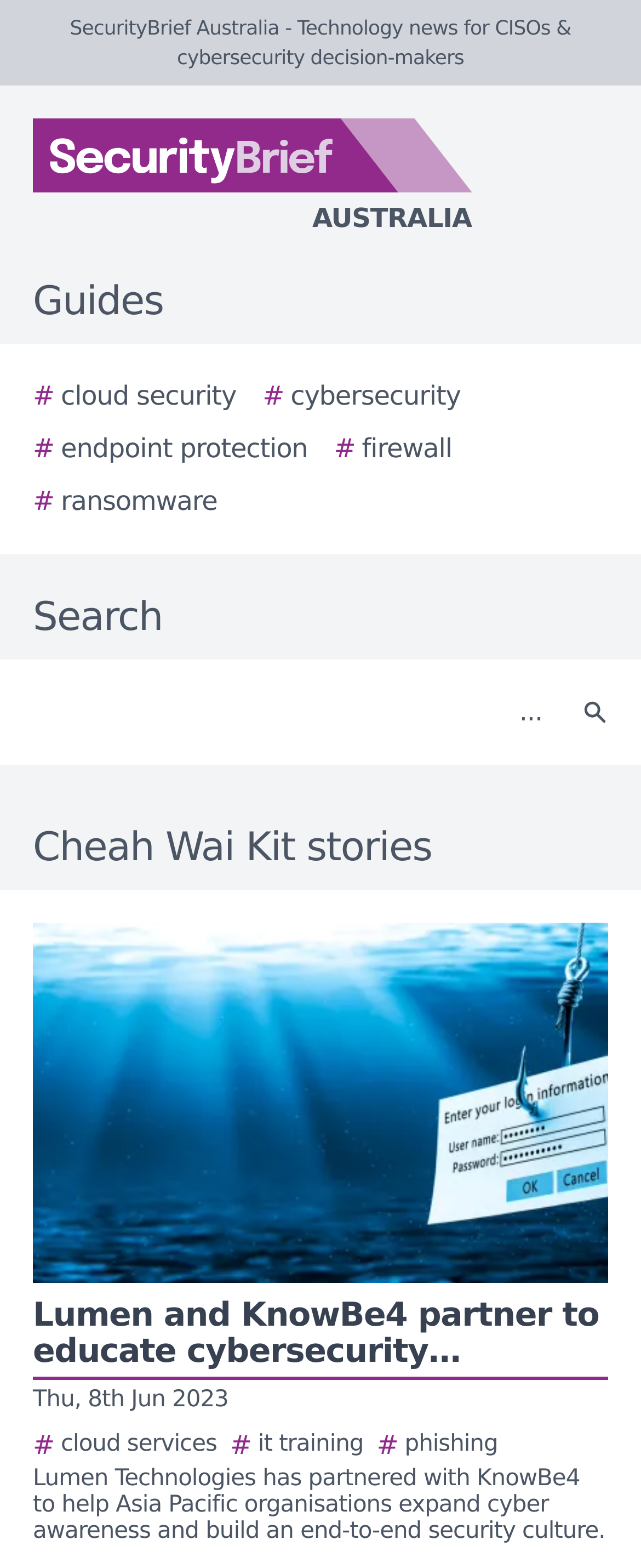Identify the bounding box coordinates for the region of the element that should be clicked to carry out the instruction: "Click on the cloud security guide". The bounding box coordinates should be four float numbers between 0 and 1, i.e., [left, top, right, bottom].

[0.051, 0.24, 0.369, 0.265]